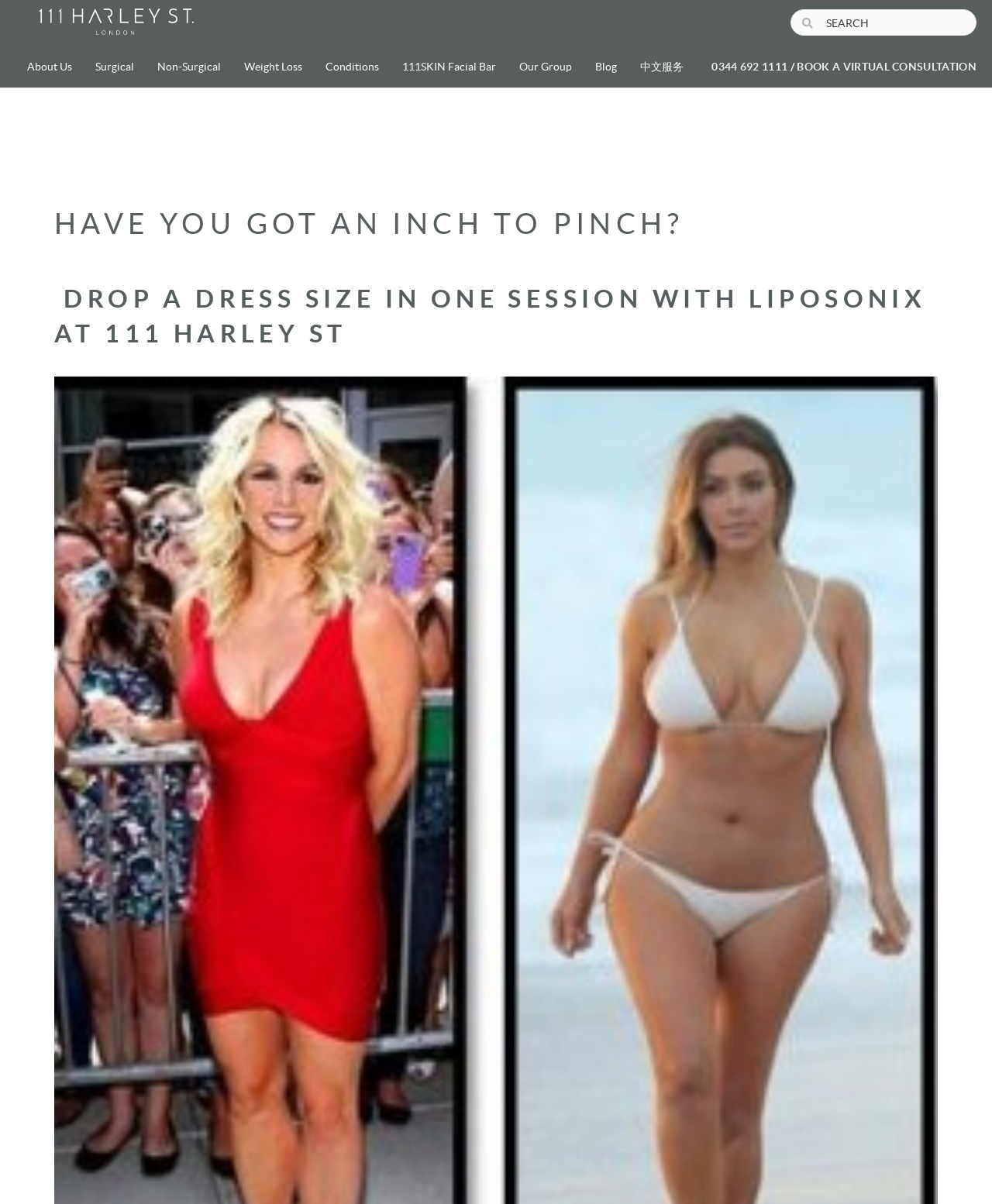Please answer the following question using a single word or phrase: 
What is the clinic's philosophy?

Our Clinic Philosophy